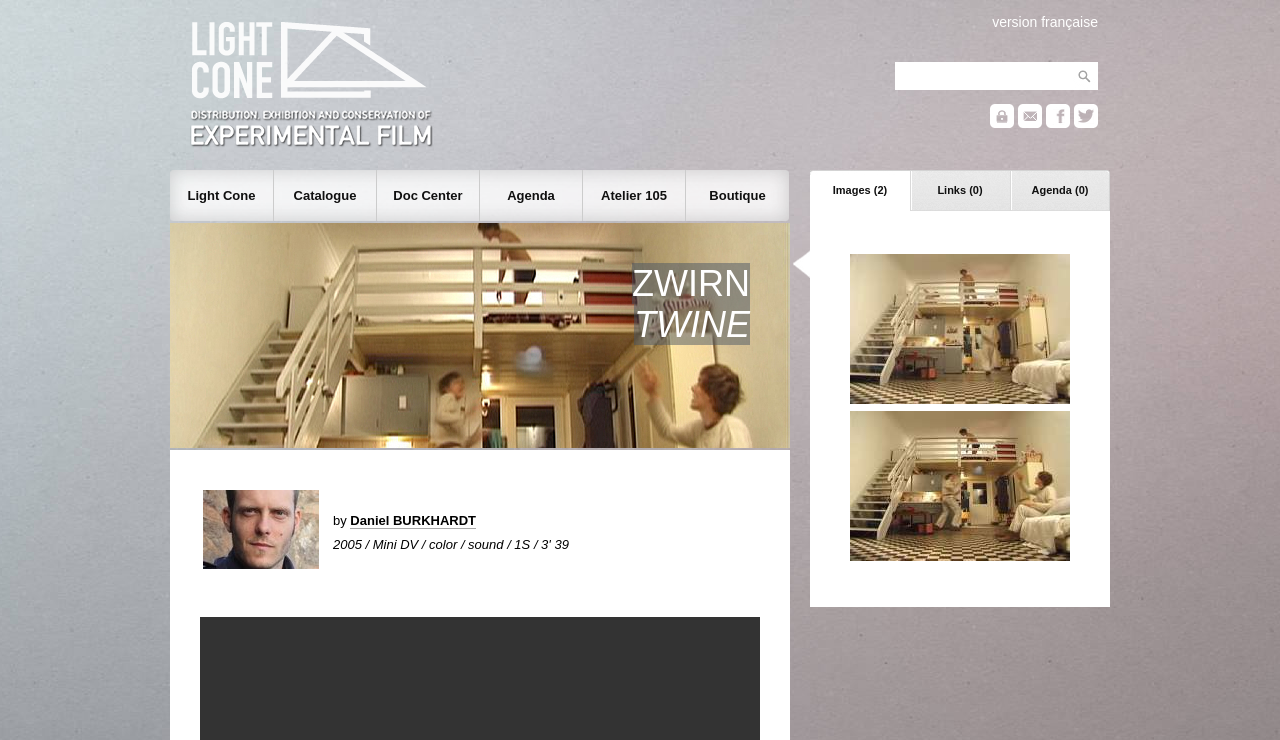Determine the bounding box coordinates for the clickable element required to fulfill the instruction: "view image". Provide the coordinates as four float numbers between 0 and 1, i.e., [left, top, right, bottom].

[0.664, 0.343, 0.836, 0.546]